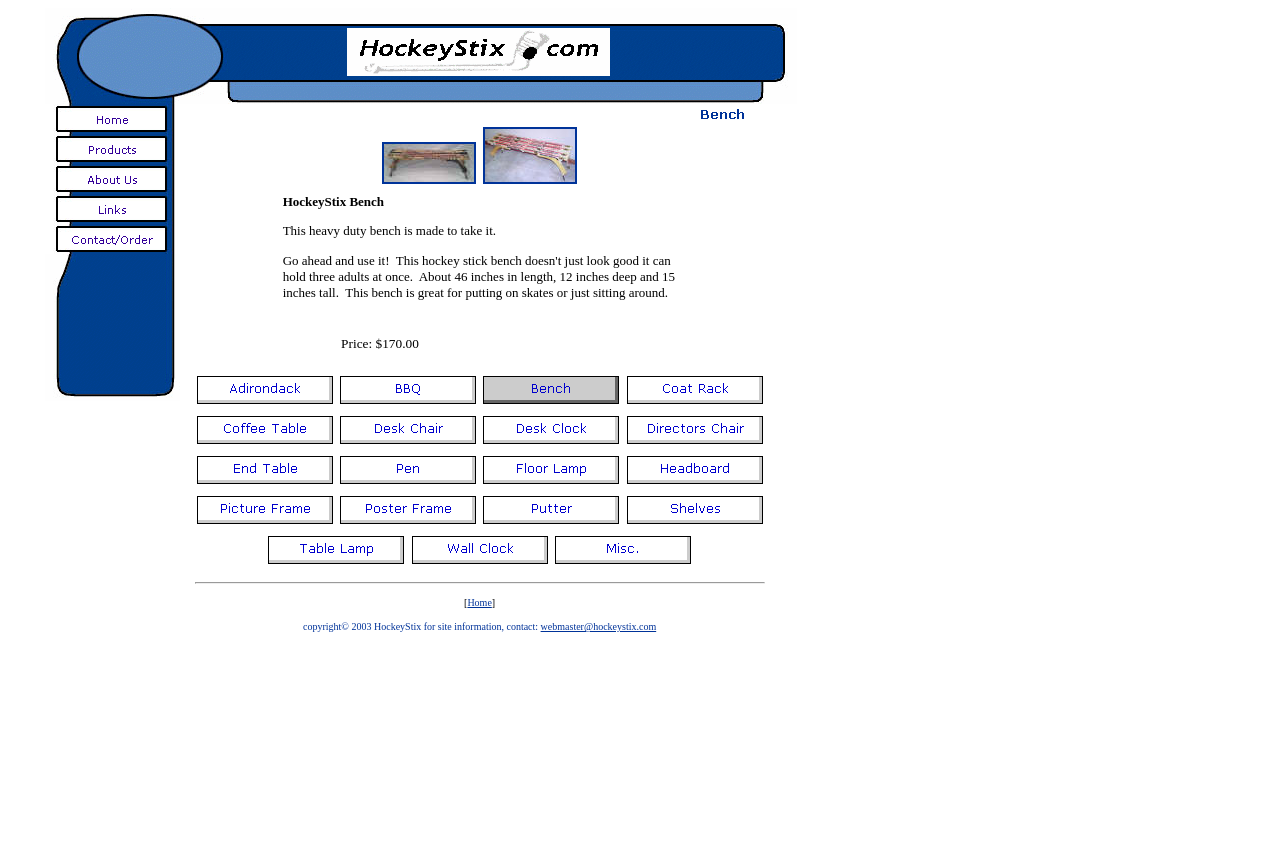How many products are listed on this page?
Using the screenshot, give a one-word or short phrase answer.

17